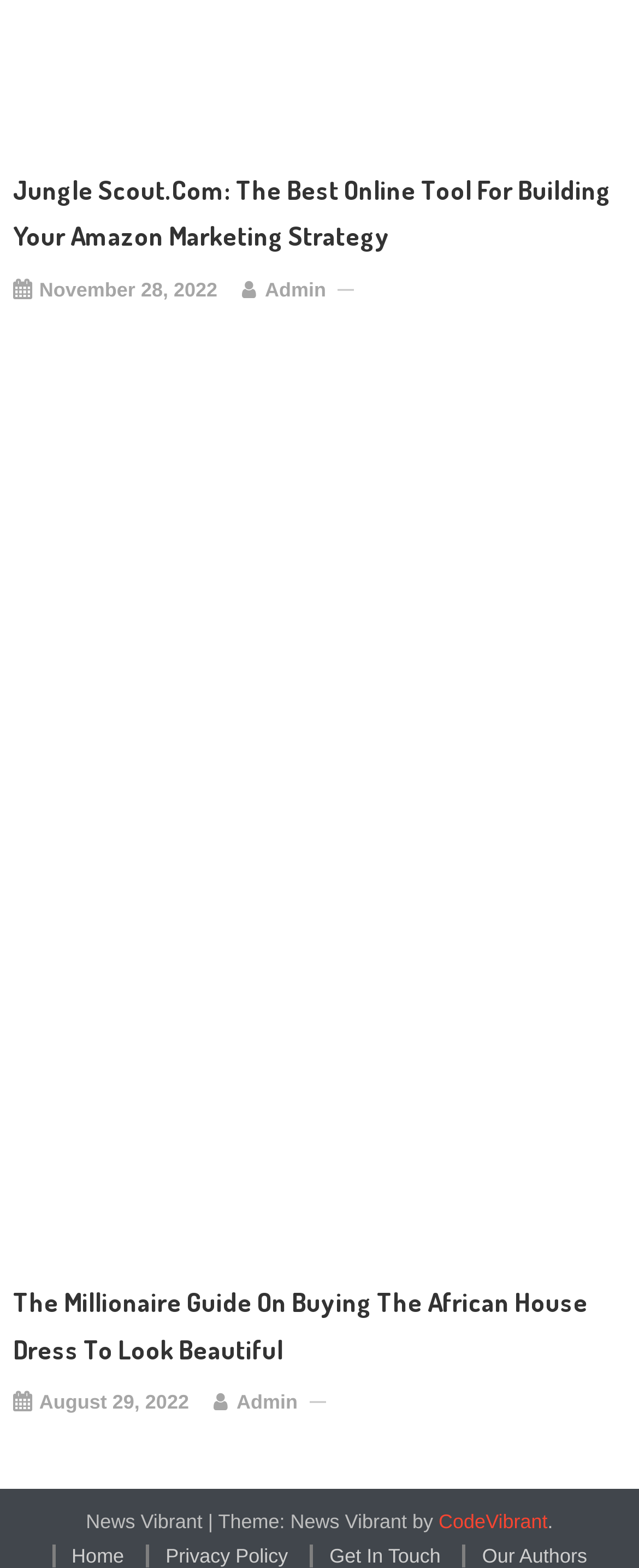Carefully examine the image and provide an in-depth answer to the question: How many articles are on this webpage?

I counted the number of headings that seem to be article titles, which are 'Jungle Scout.Com: The Best Online Tool For Building Your Amazon Marketing Strategy' and 'The Millionaire Guide On Buying The African House Dress To Look Beautiful'. There are two of them, so I conclude that there are 2 articles on this webpage.